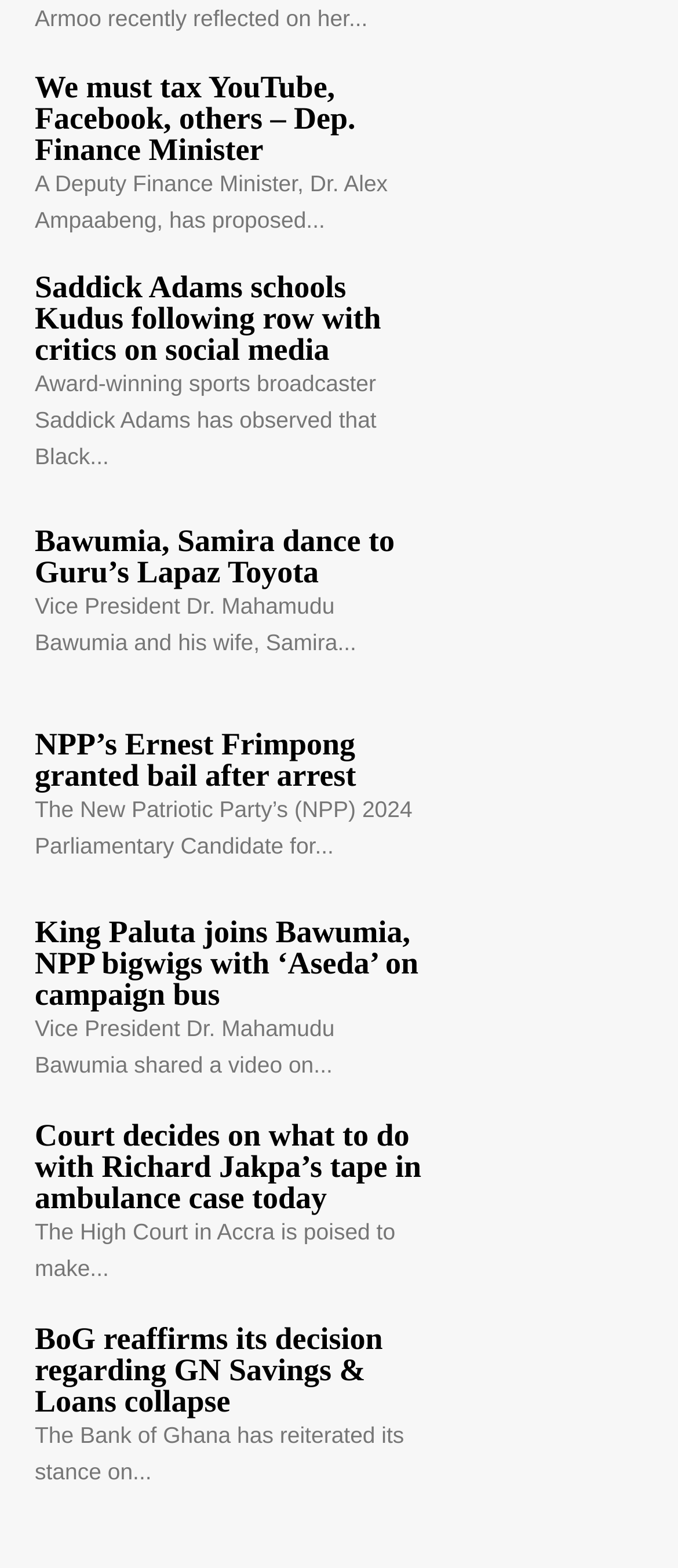Determine the bounding box coordinates of the region I should click to achieve the following instruction: "Read about King Paluta joining Bawumia on campaign bus". Ensure the bounding box coordinates are four float numbers between 0 and 1, i.e., [left, top, right, bottom].

[0.679, 0.576, 0.949, 0.692]